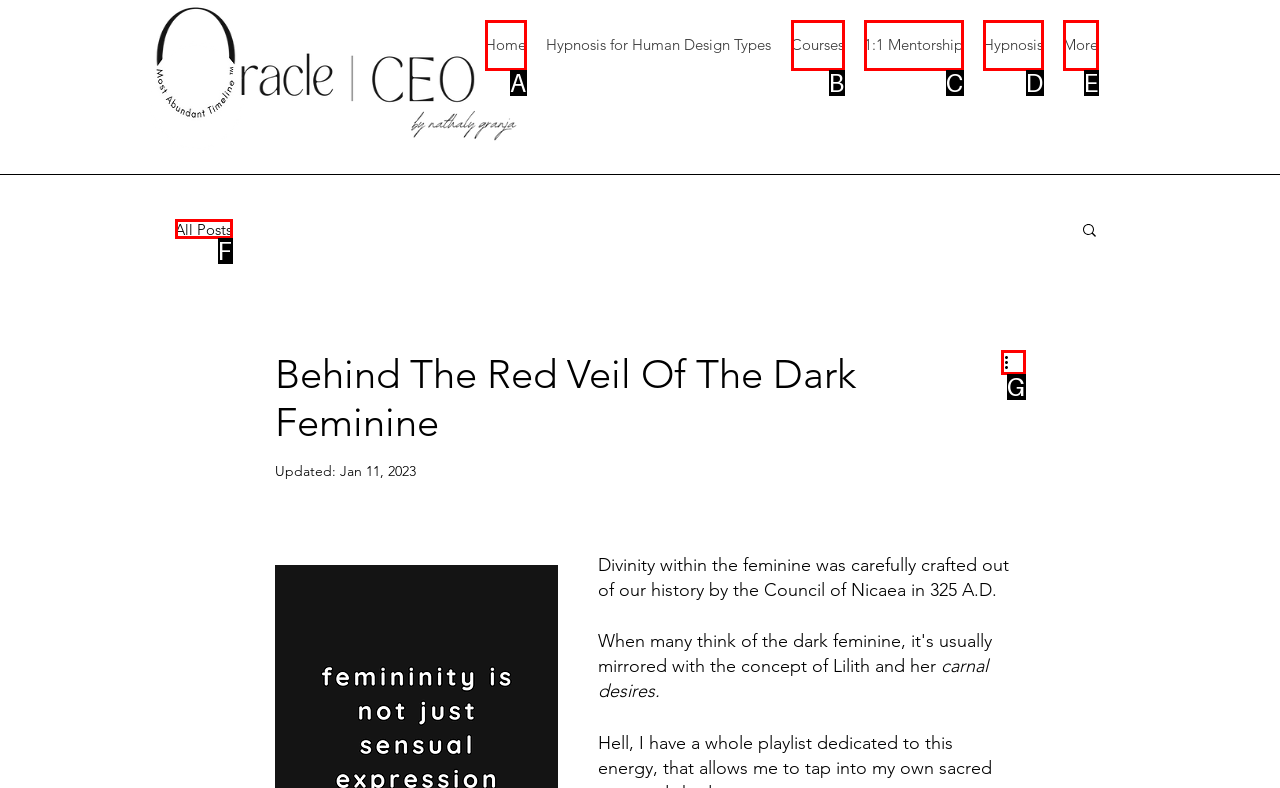Match the HTML element to the description: Becoming a Band-Aid Dad. Answer with the letter of the correct option from the provided choices.

None